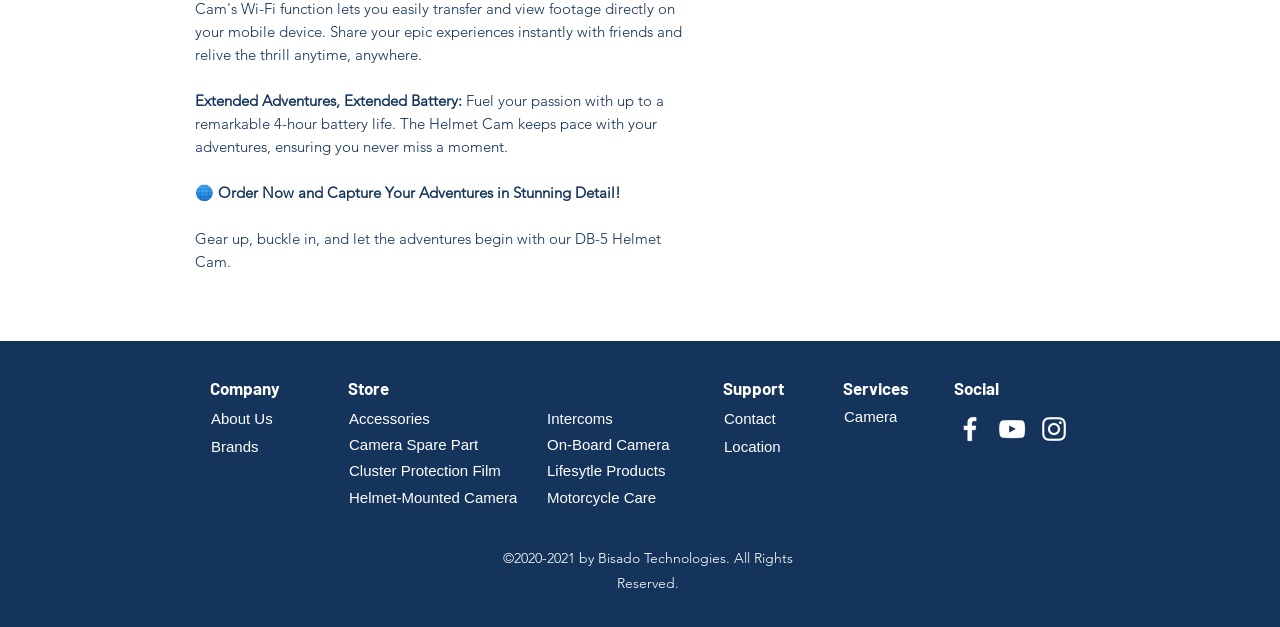Determine the coordinates of the bounding box for the clickable area needed to execute this instruction: "Explore accessories".

[0.272, 0.65, 0.341, 0.685]